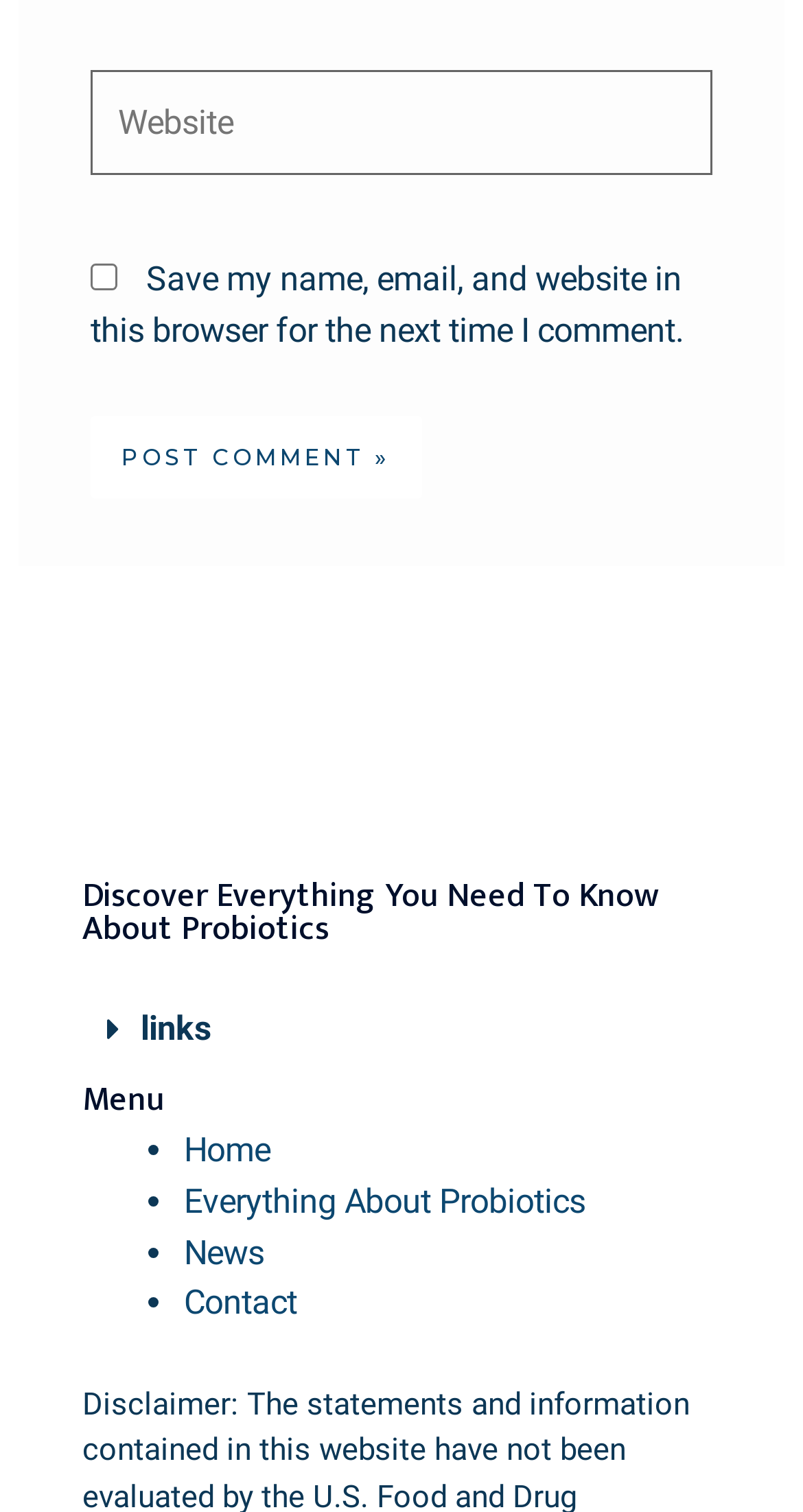Please identify the bounding box coordinates of the area that needs to be clicked to follow this instruction: "Post a comment".

[0.113, 0.275, 0.526, 0.33]